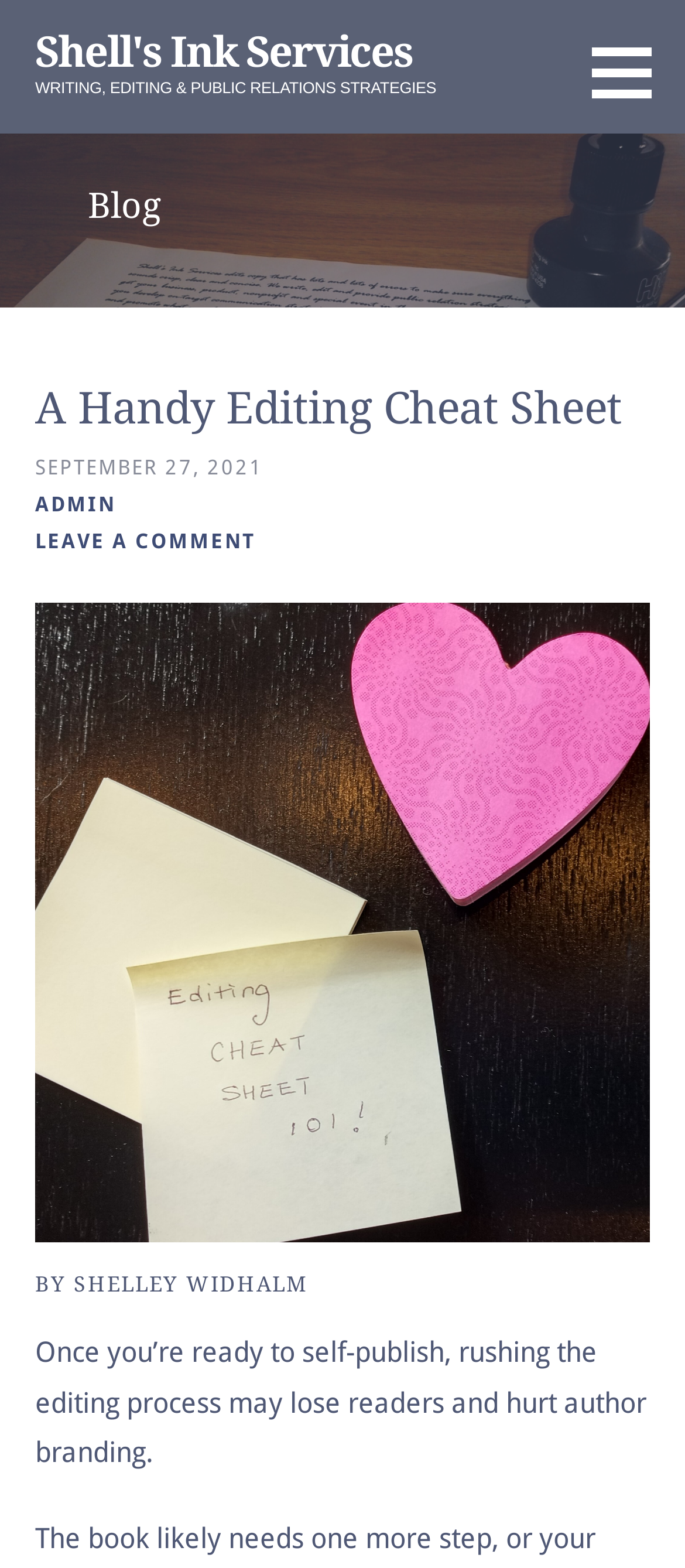Identify and provide the text content of the webpage's primary headline.

A Handy Editing Cheat Sheet